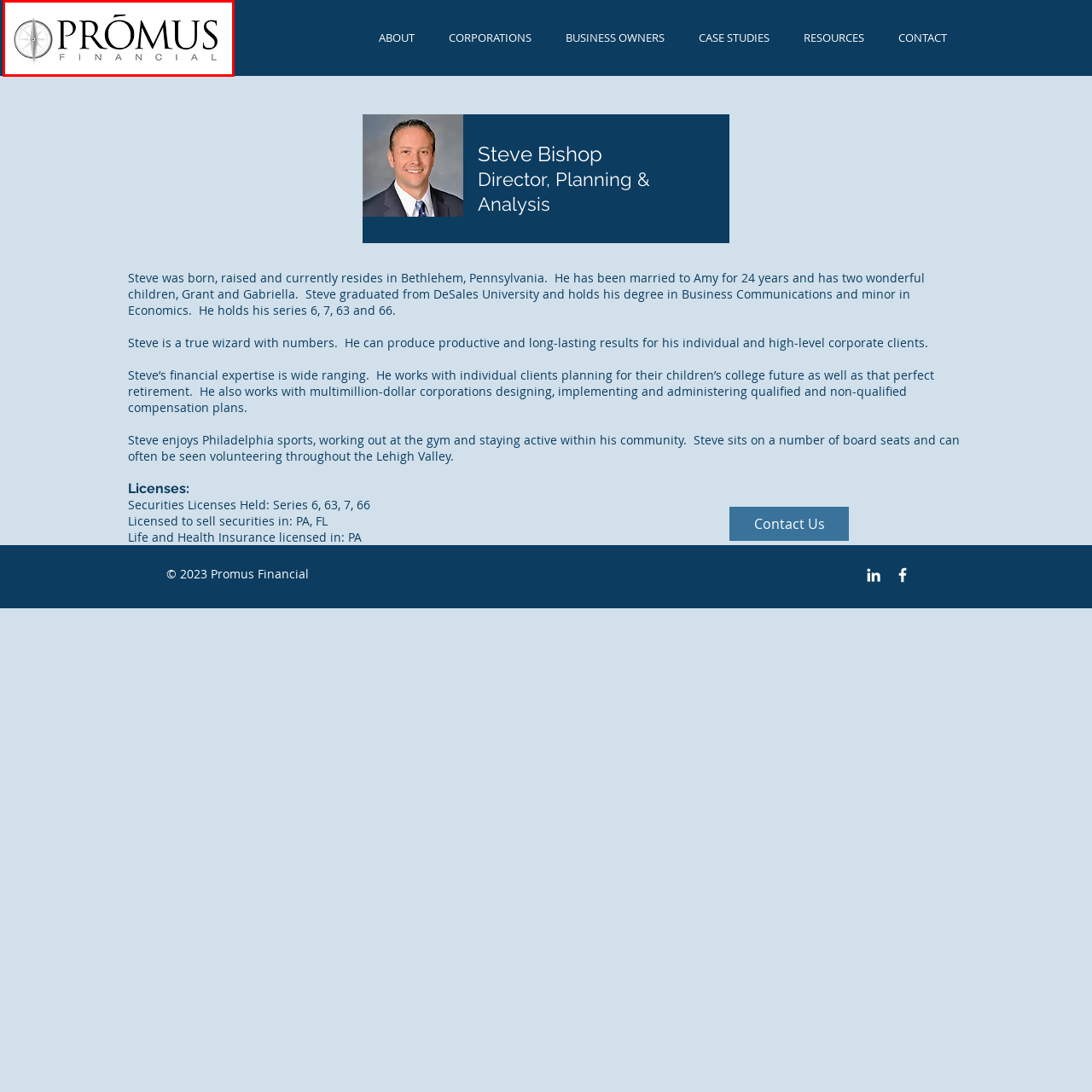Focus on the section encased in the red border, What service does Prómus Financial provide? Give your response as a single word or phrase.

Financial planning and analysis